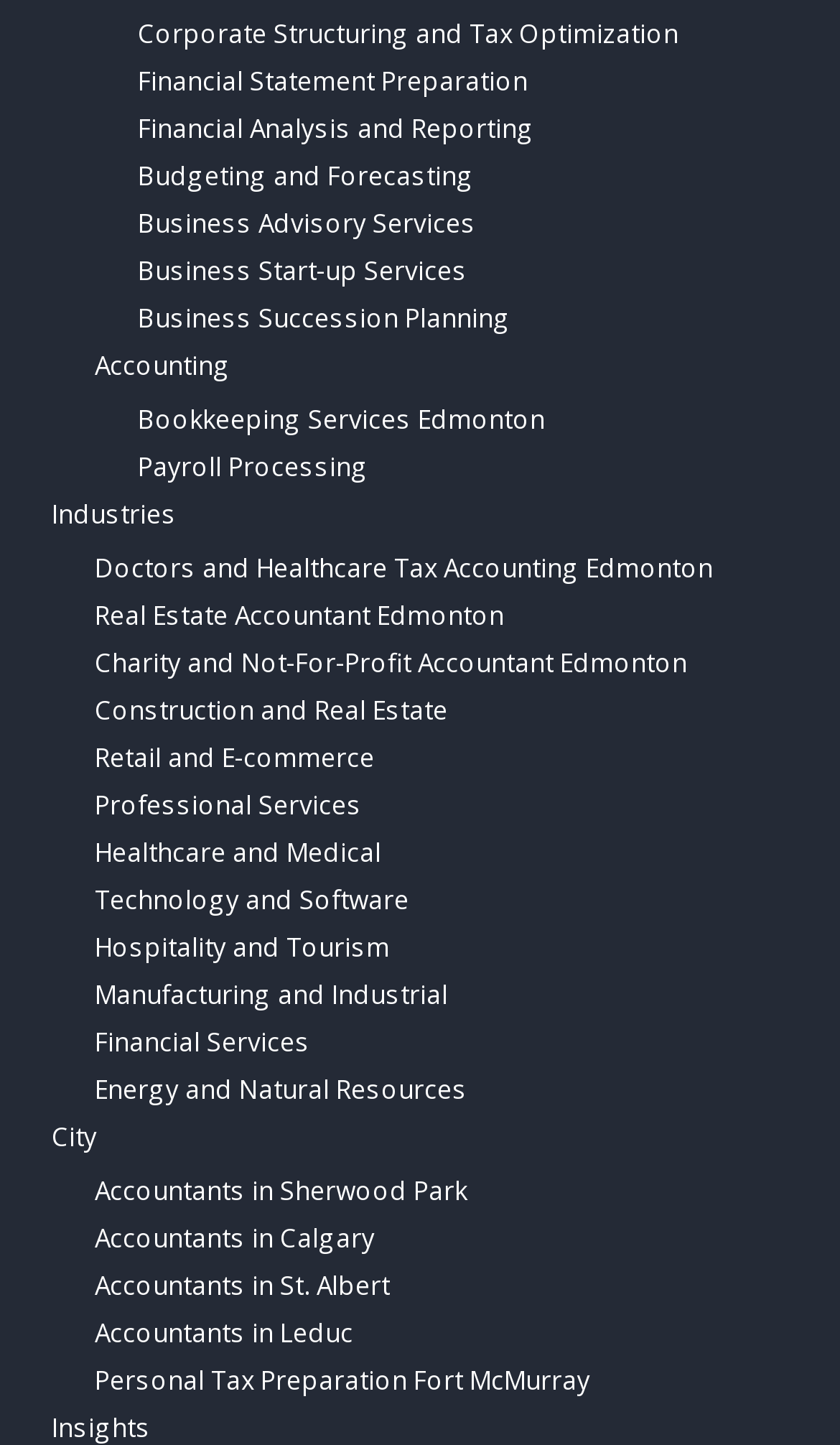Determine the bounding box coordinates of the region to click in order to accomplish the following instruction: "Learn about Financial Statement Preparation". Provide the coordinates as four float numbers between 0 and 1, specifically [left, top, right, bottom].

[0.164, 0.043, 0.628, 0.067]